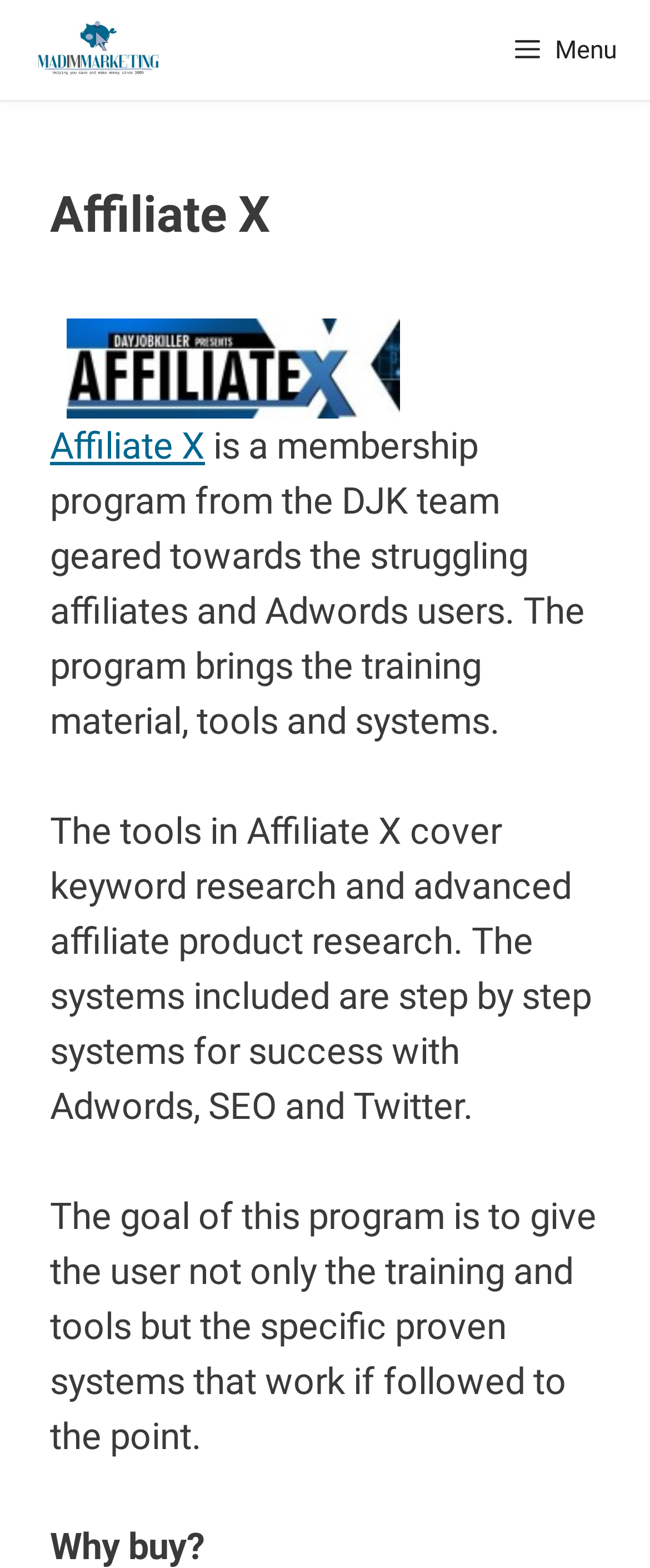What is included in the tools of Affiliate X?
Please provide a single word or phrase in response based on the screenshot.

Keyword research and affiliate product research